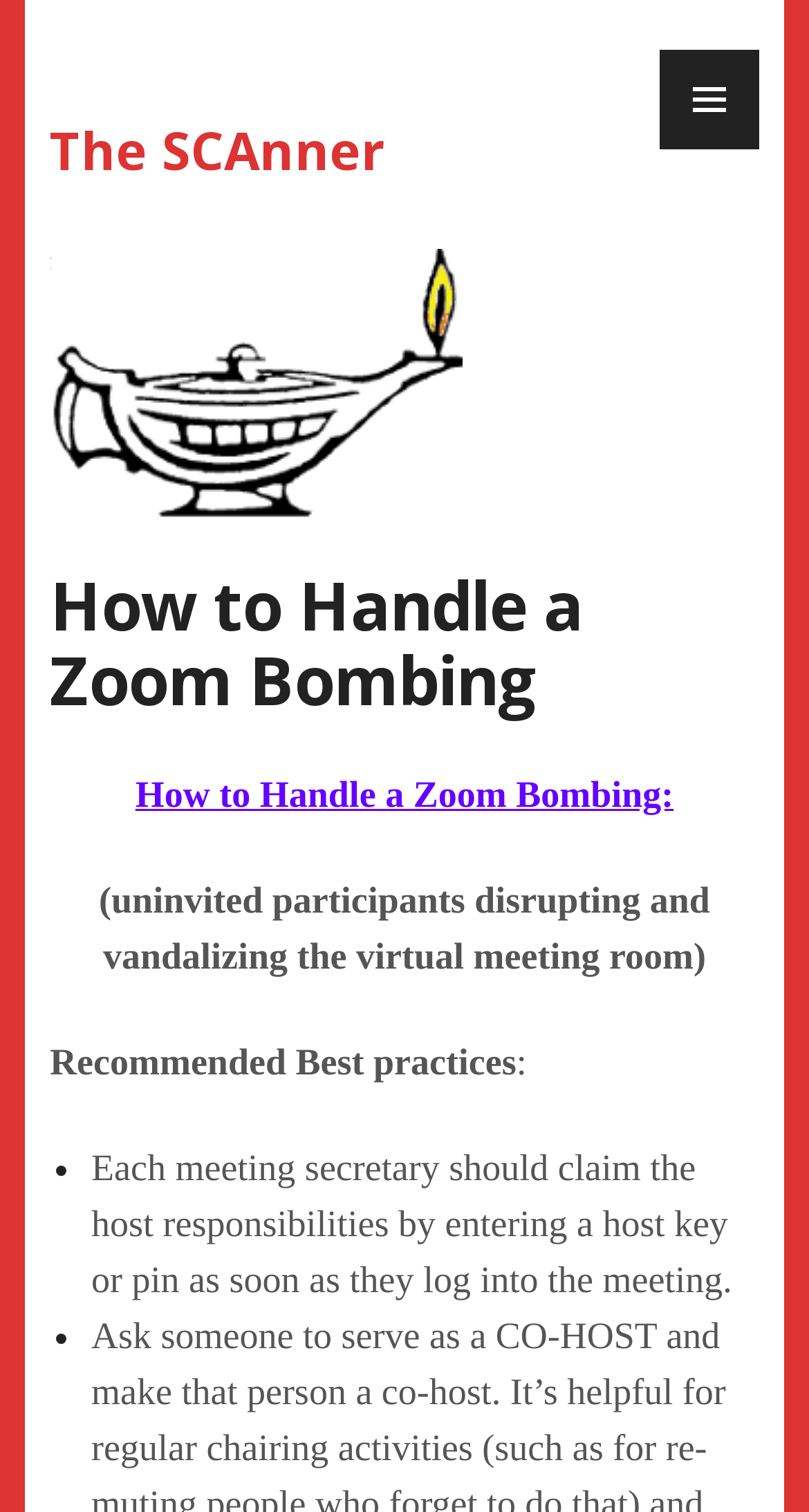What is the role of the host key or pin?
Examine the image and provide an in-depth answer to the question.

The webpage suggests that meeting secretaries should enter a host key or pin to claim host responsibilities, implying that the host key or pin is used to establish control over the meeting and prevent disruptions.